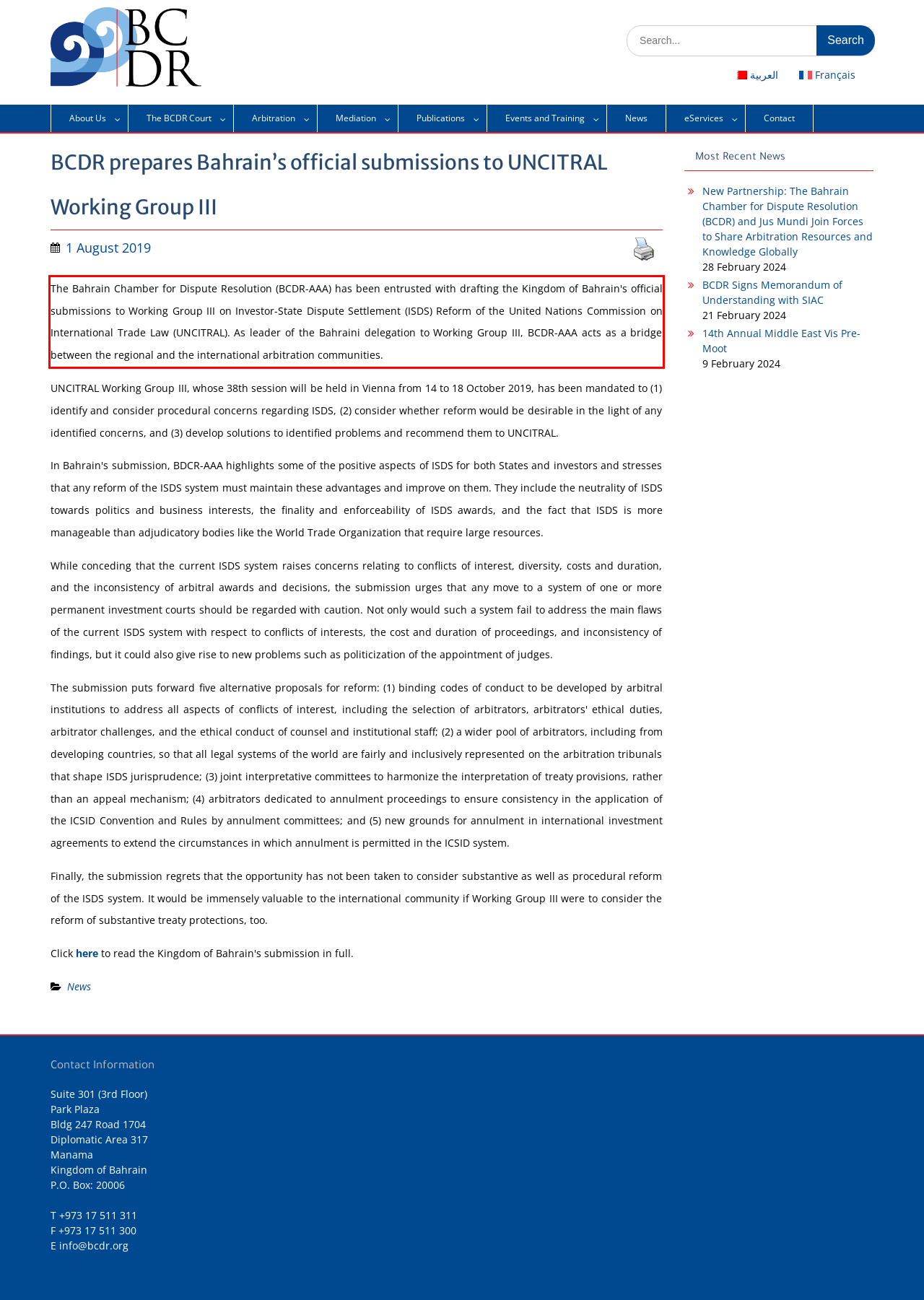Using OCR, extract the text content found within the red bounding box in the given webpage screenshot.

The Bahrain Chamber for Dispute Resolution (BCDR-AAA) has been entrusted with drafting the Kingdom of Bahrain's official submissions to Working Group III on Investor-State Dispute Settlement (ISDS) Reform of the United Nations Commission on International Trade Law (UNCITRAL). As leader of the Bahraini delegation to Working Group III, BCDR-AAA acts as a bridge between the regional and the international arbitration communities.